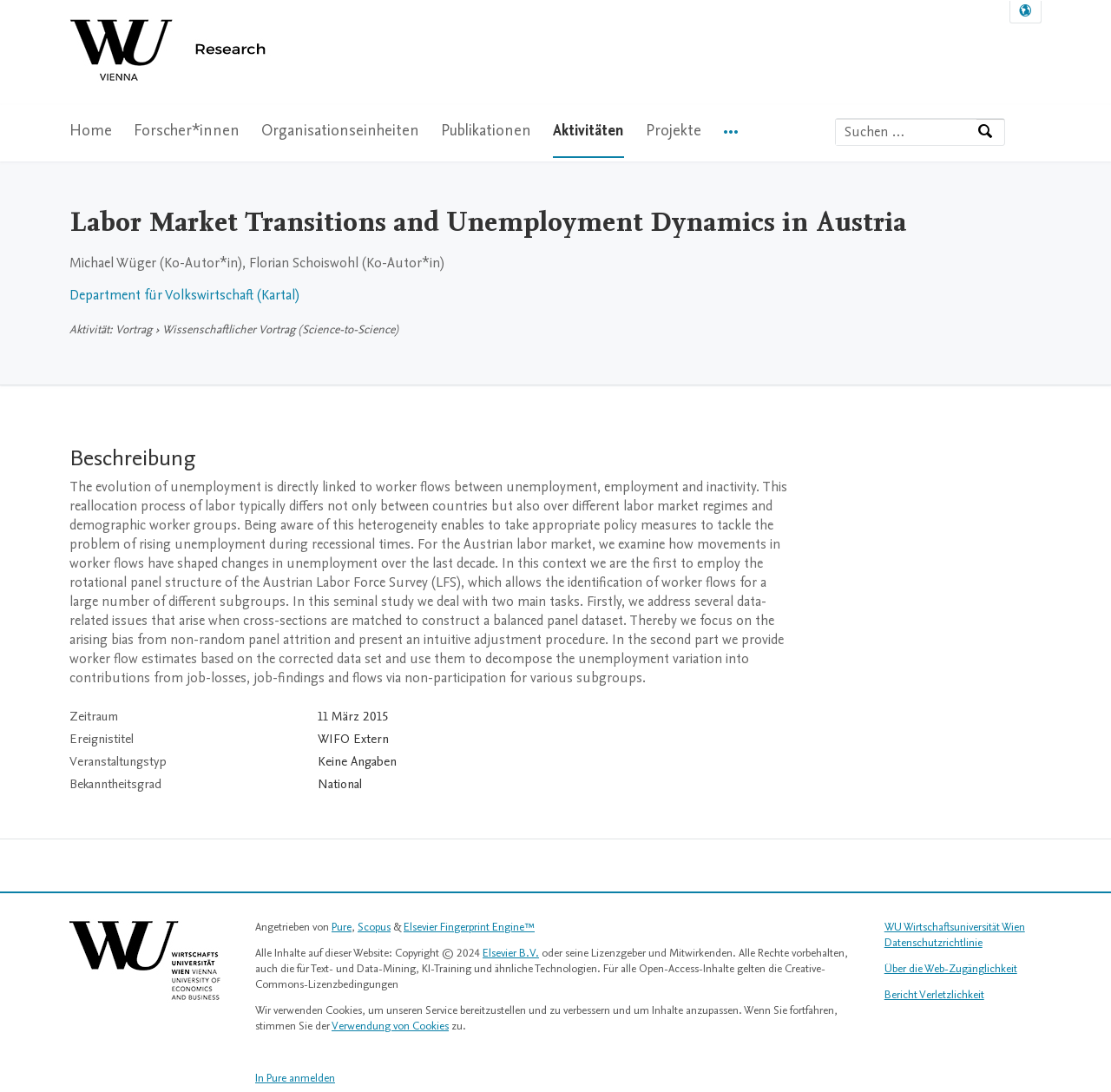Locate the bounding box coordinates of the UI element described by: "Affiliate Disclosure". Provide the coordinates as four float numbers between 0 and 1, formatted as [left, top, right, bottom].

None